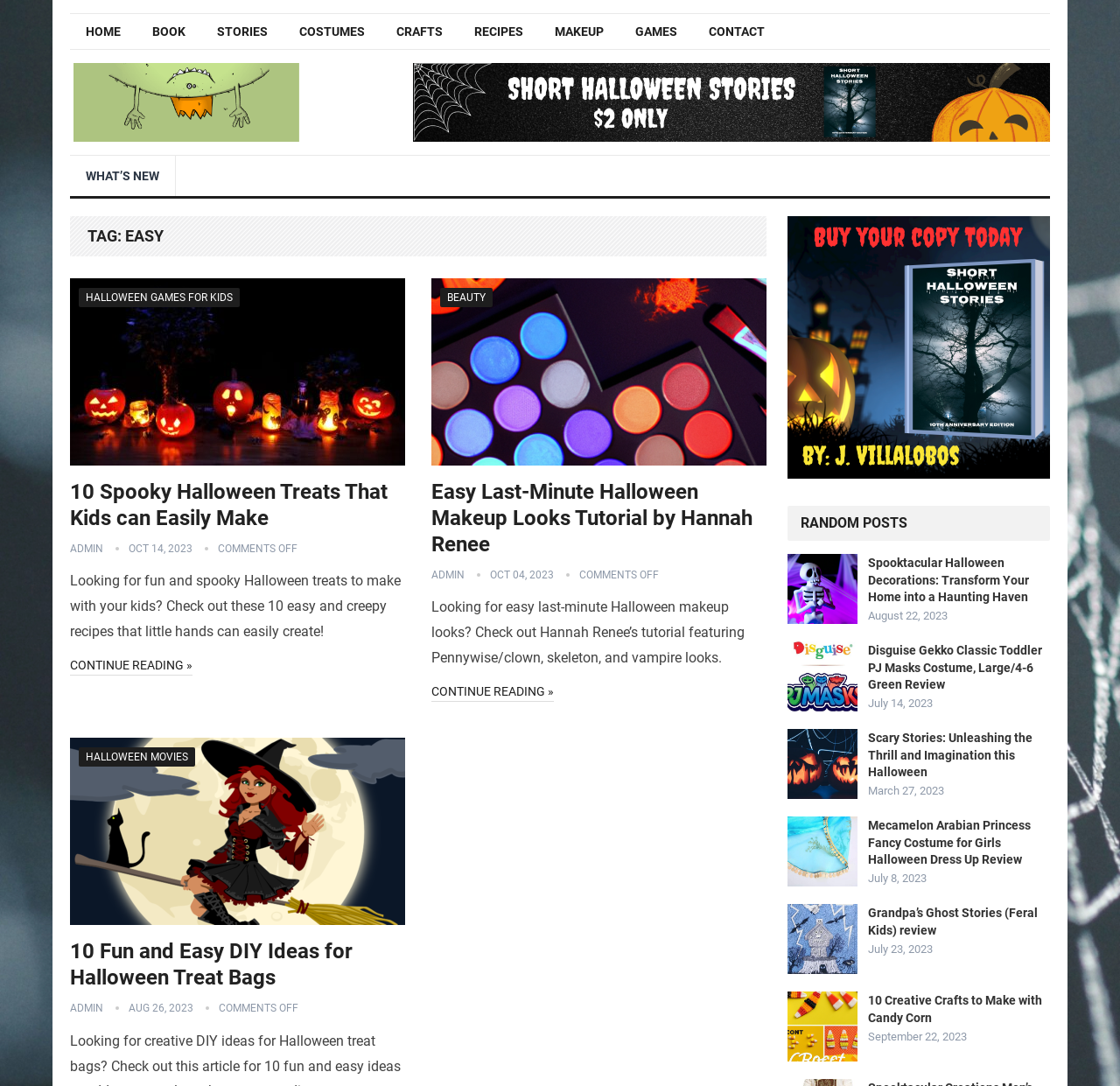Find the bounding box coordinates for the area that must be clicked to perform this action: "Share on facebook".

None